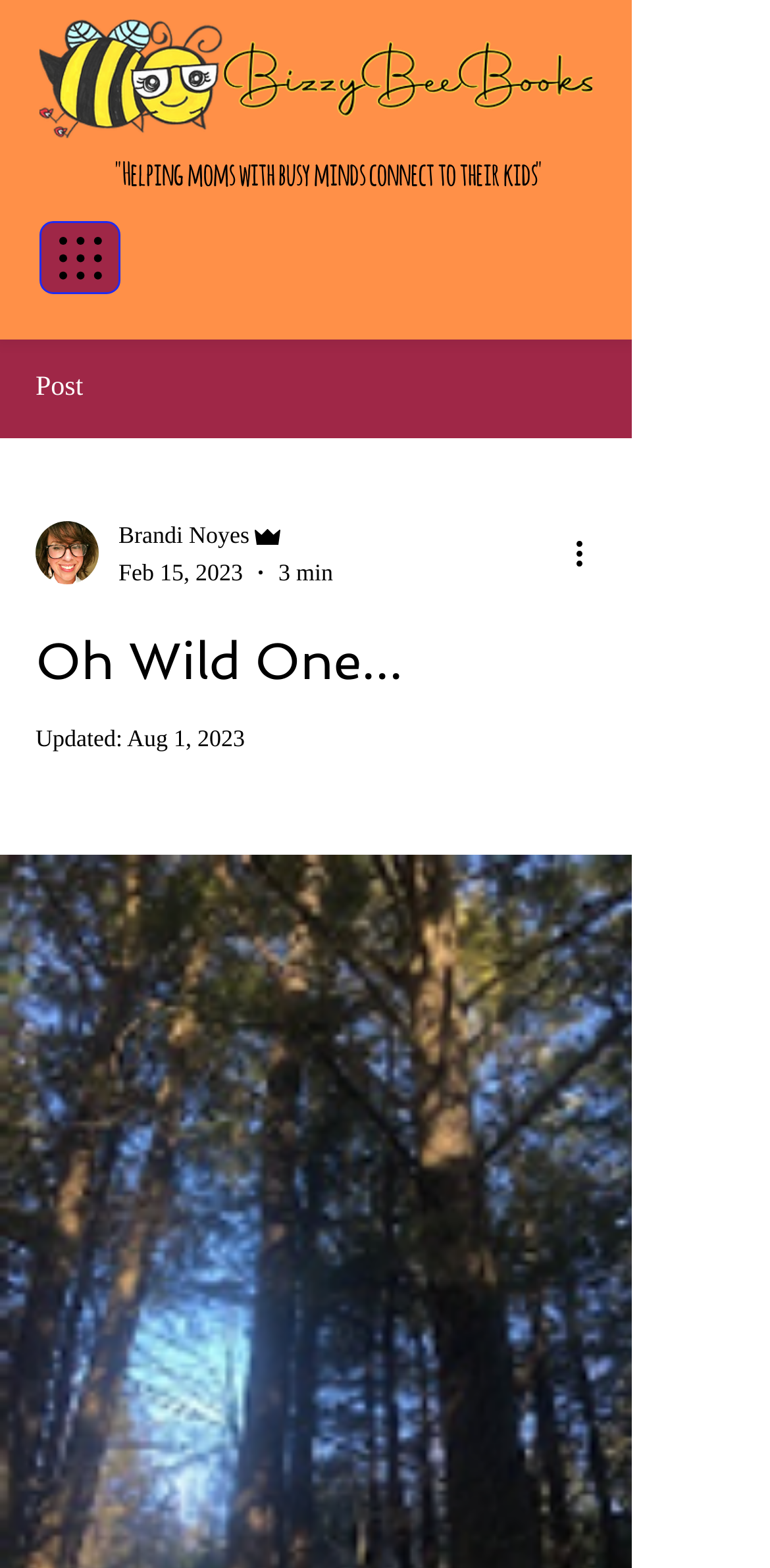Given the element description, predict the bounding box coordinates in the format (top-left x, top-left y, bottom-right x, bottom-right y), using floating point numbers between 0 and 1: parent_node: Brandi Noyes

[0.046, 0.333, 0.128, 0.373]